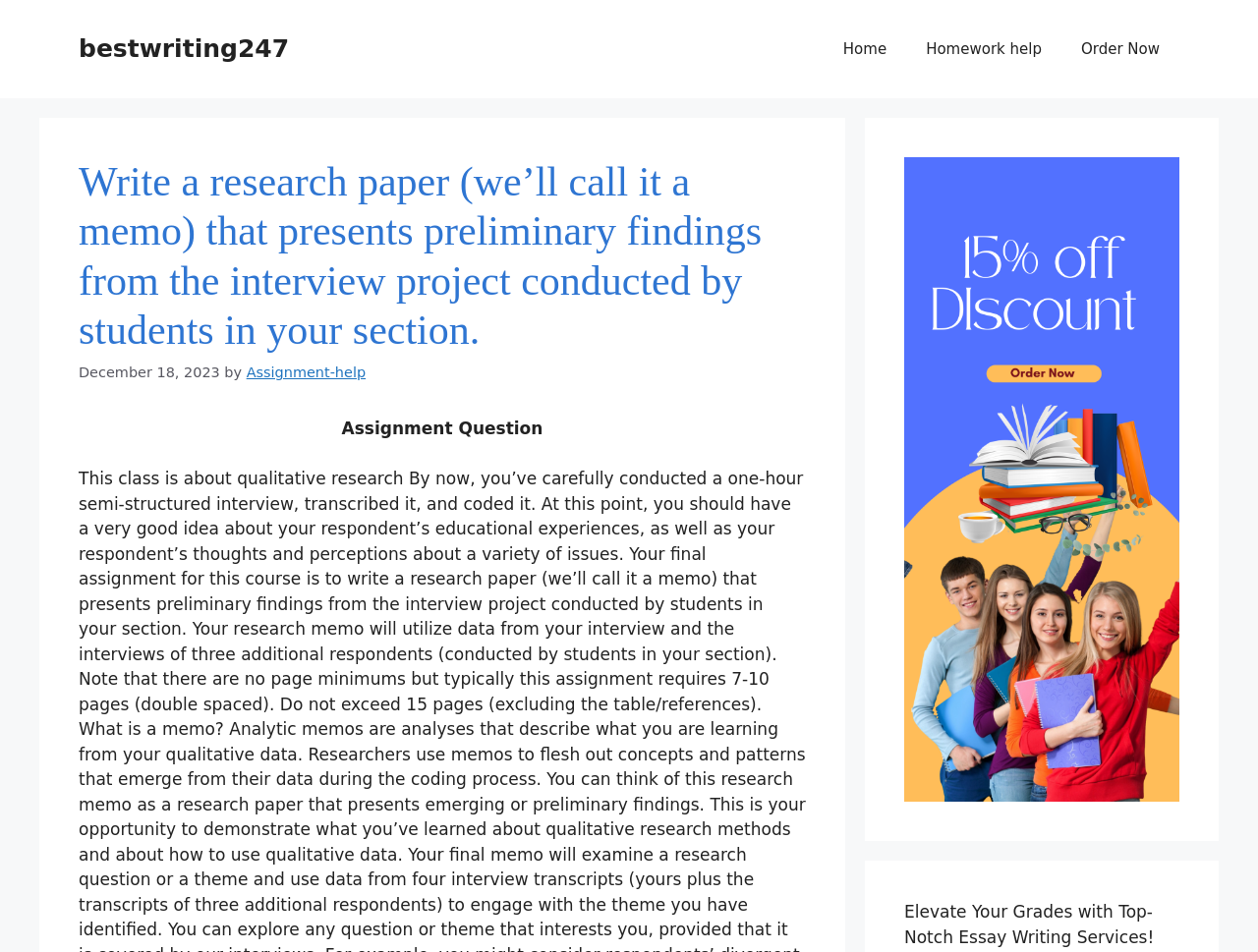What is the link related to 'Assignment'?
Respond with a short answer, either a single word or a phrase, based on the image.

Assignment-help